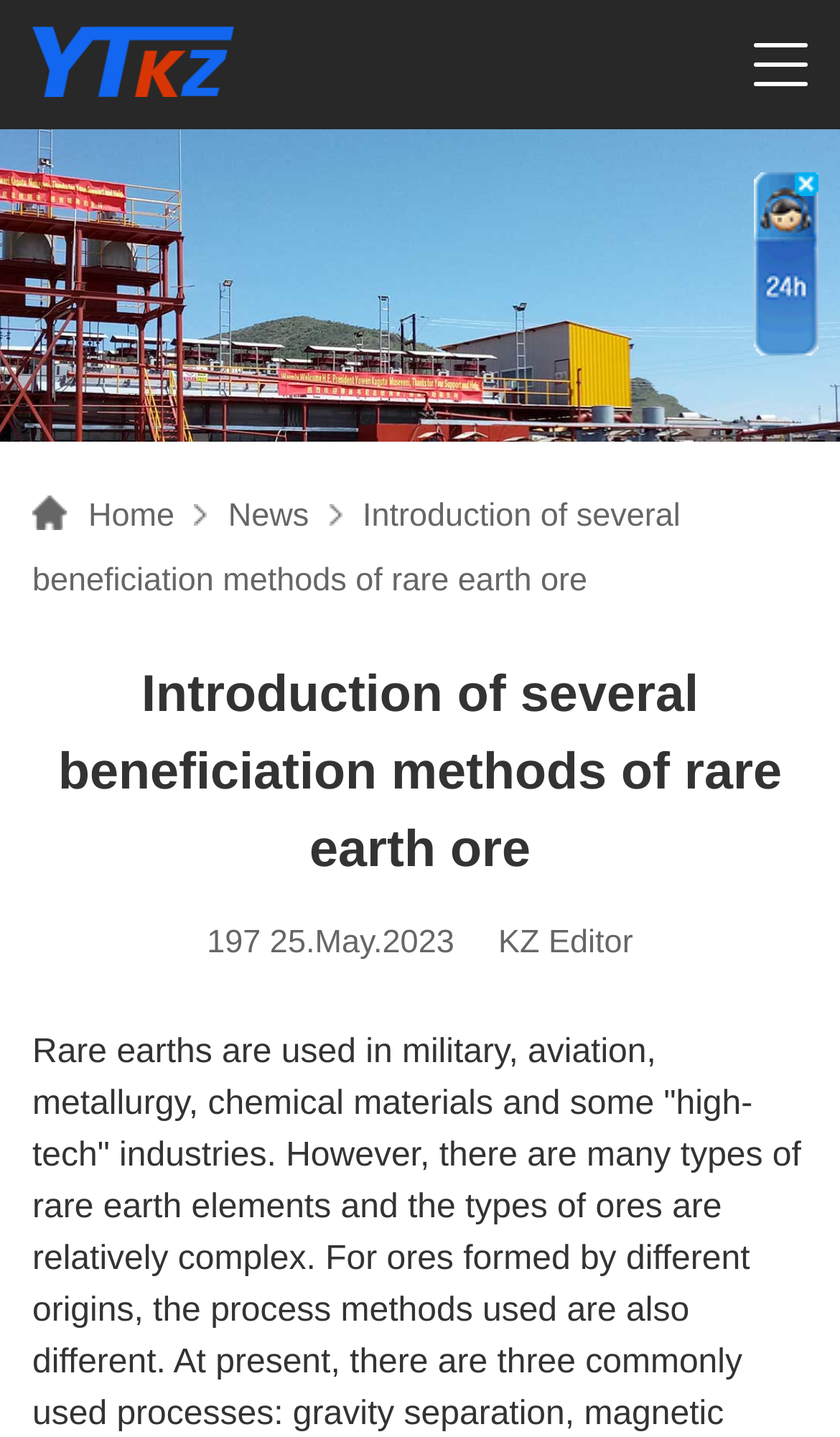Extract the primary header of the webpage and generate its text.

Introduction of several beneficiation methods of rare earth ore